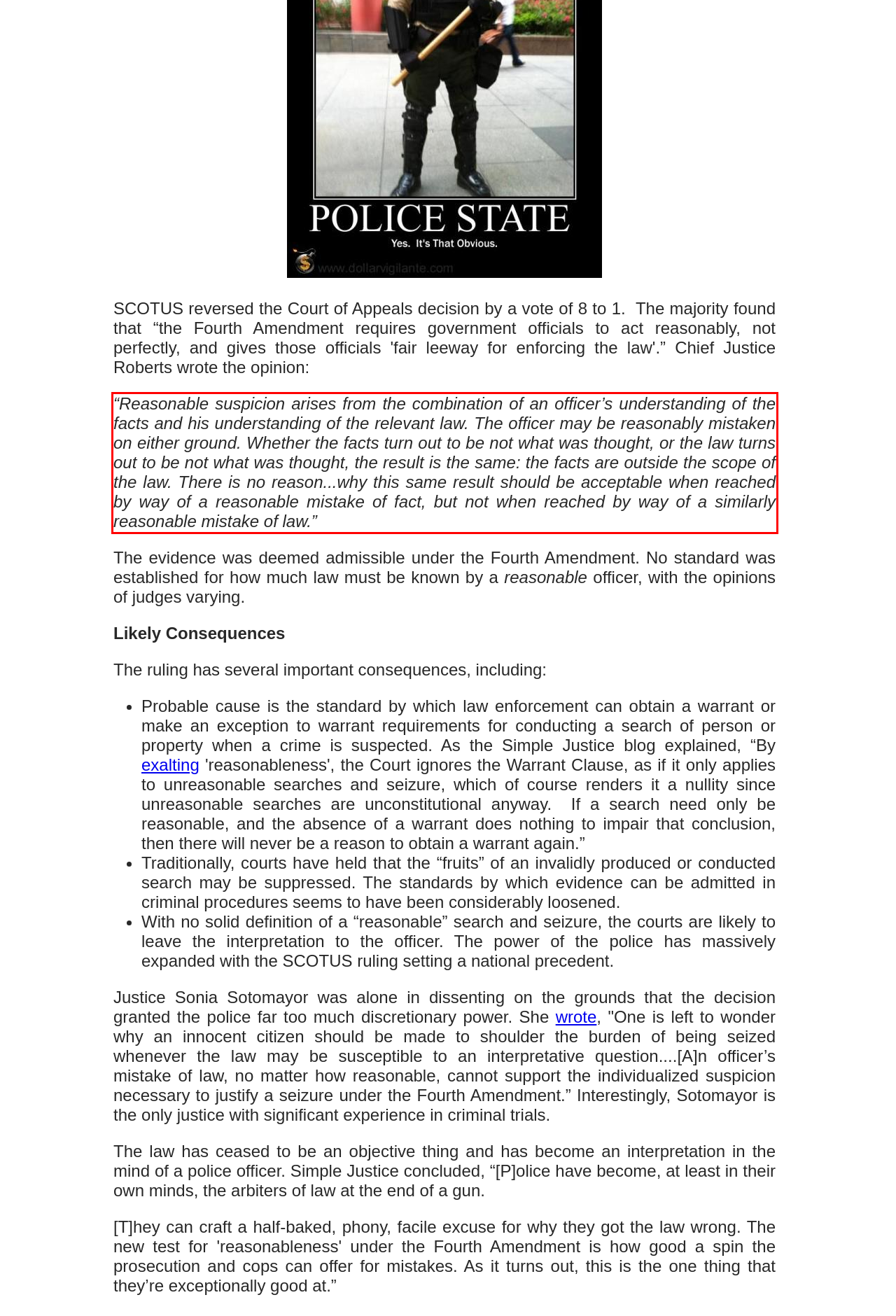You have a screenshot of a webpage with a red bounding box. Use OCR to generate the text contained within this red rectangle.

“Reasonable suspicion arises from the combination of an officer’s understanding of the facts and his understanding of the relevant law. The officer may be reasonably mistaken on either ground. Whether the facts turn out to be not what was thought, or the law turns out to be not what was thought, the result is the same: the facts are outside the scope of the law. There is no reason...why this same result should be acceptable when reached by way of a reasonable mistake of fact, but not when reached by way of a similarly reasonable mistake of law.”